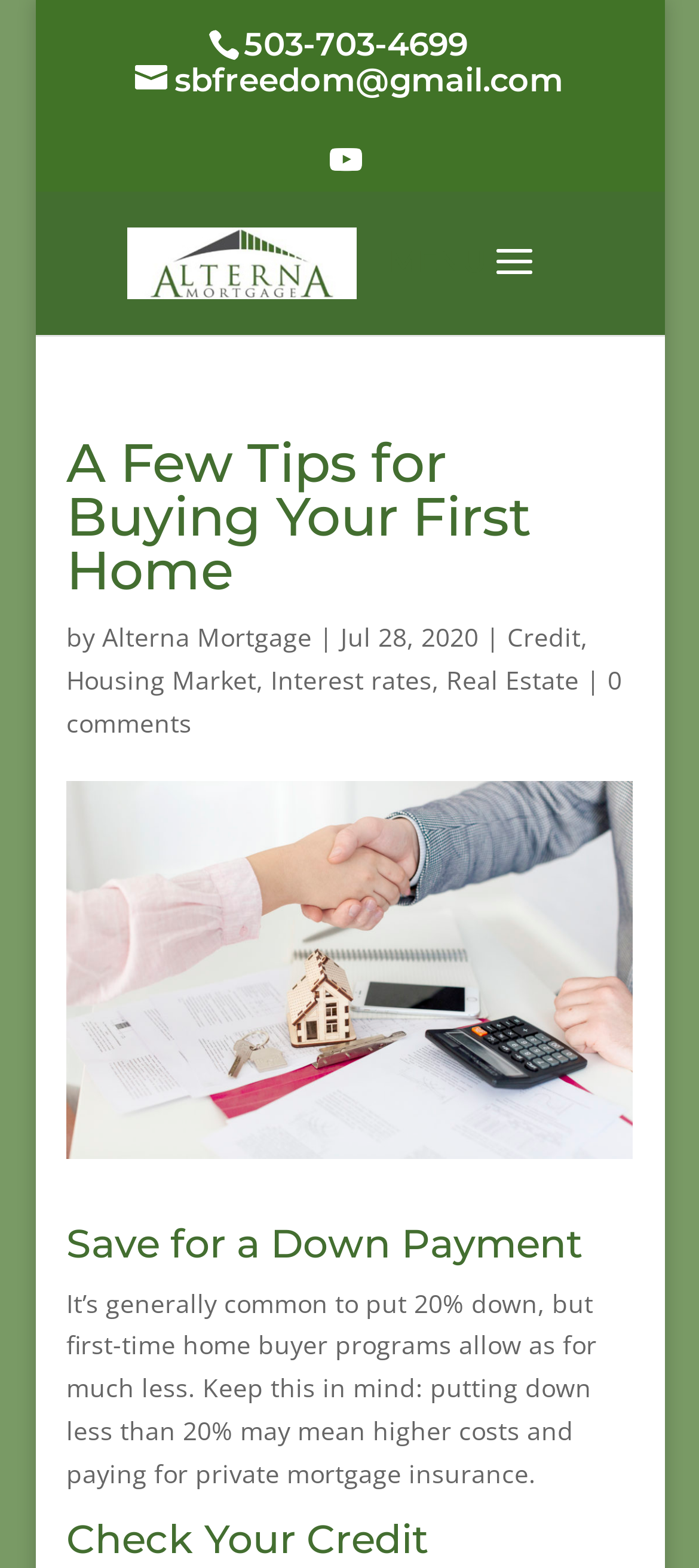Can you identify the bounding box coordinates of the clickable region needed to carry out this instruction: 'Visit the YouTube channel'? The coordinates should be four float numbers within the range of 0 to 1, stated as [left, top, right, bottom].

[0.472, 0.091, 0.513, 0.123]